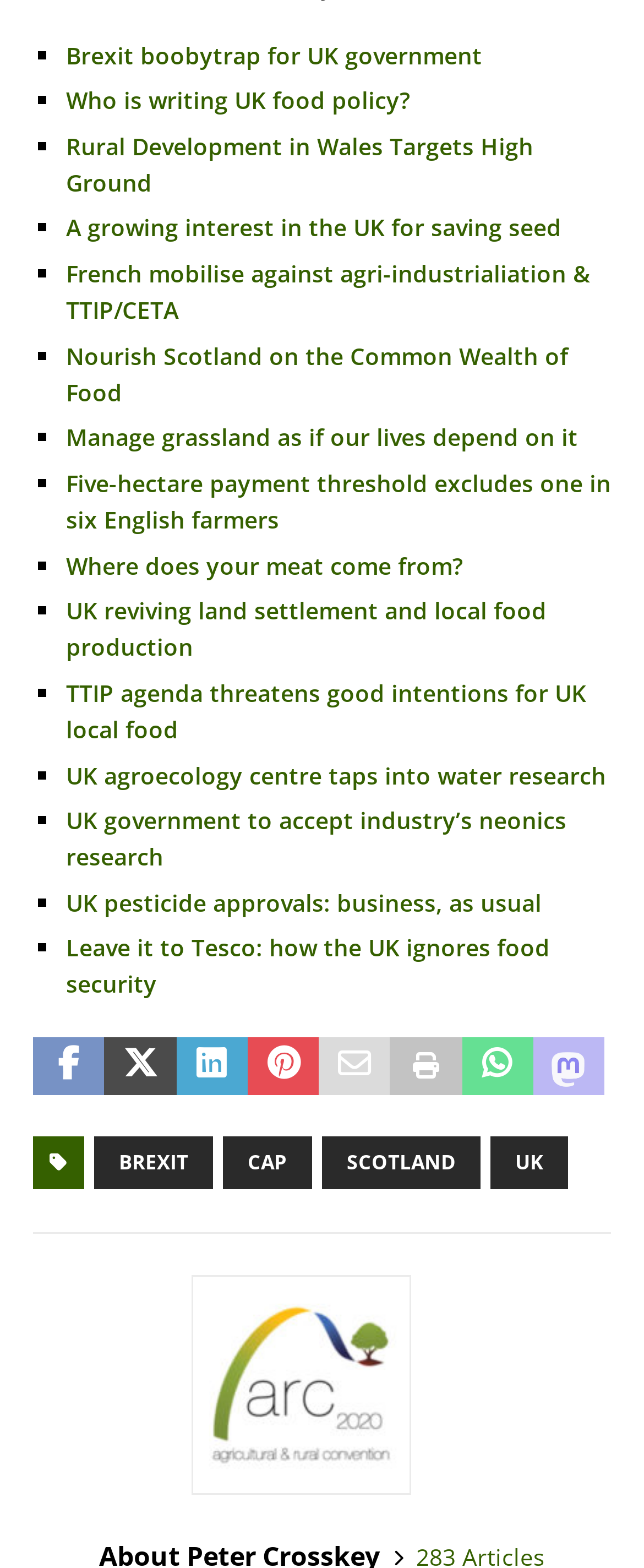Determine the bounding box coordinates of the target area to click to execute the following instruction: "Click on the link 'Where does your meat come from?'."

[0.103, 0.35, 0.718, 0.37]